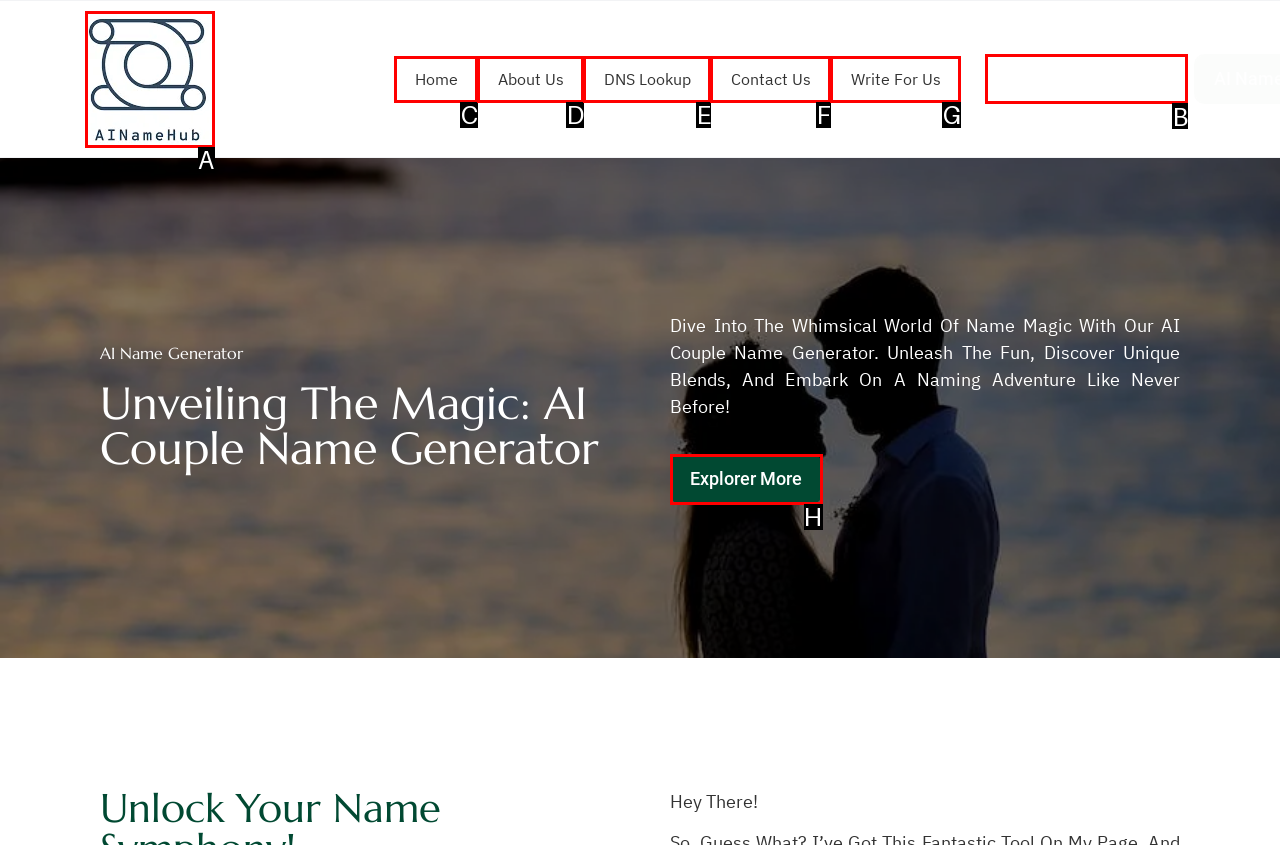Choose the HTML element that should be clicked to achieve this task: Read the article 'Bayelsa Govt To Undertake Quick-Win Projects State-wide'
Respond with the letter of the correct choice.

None